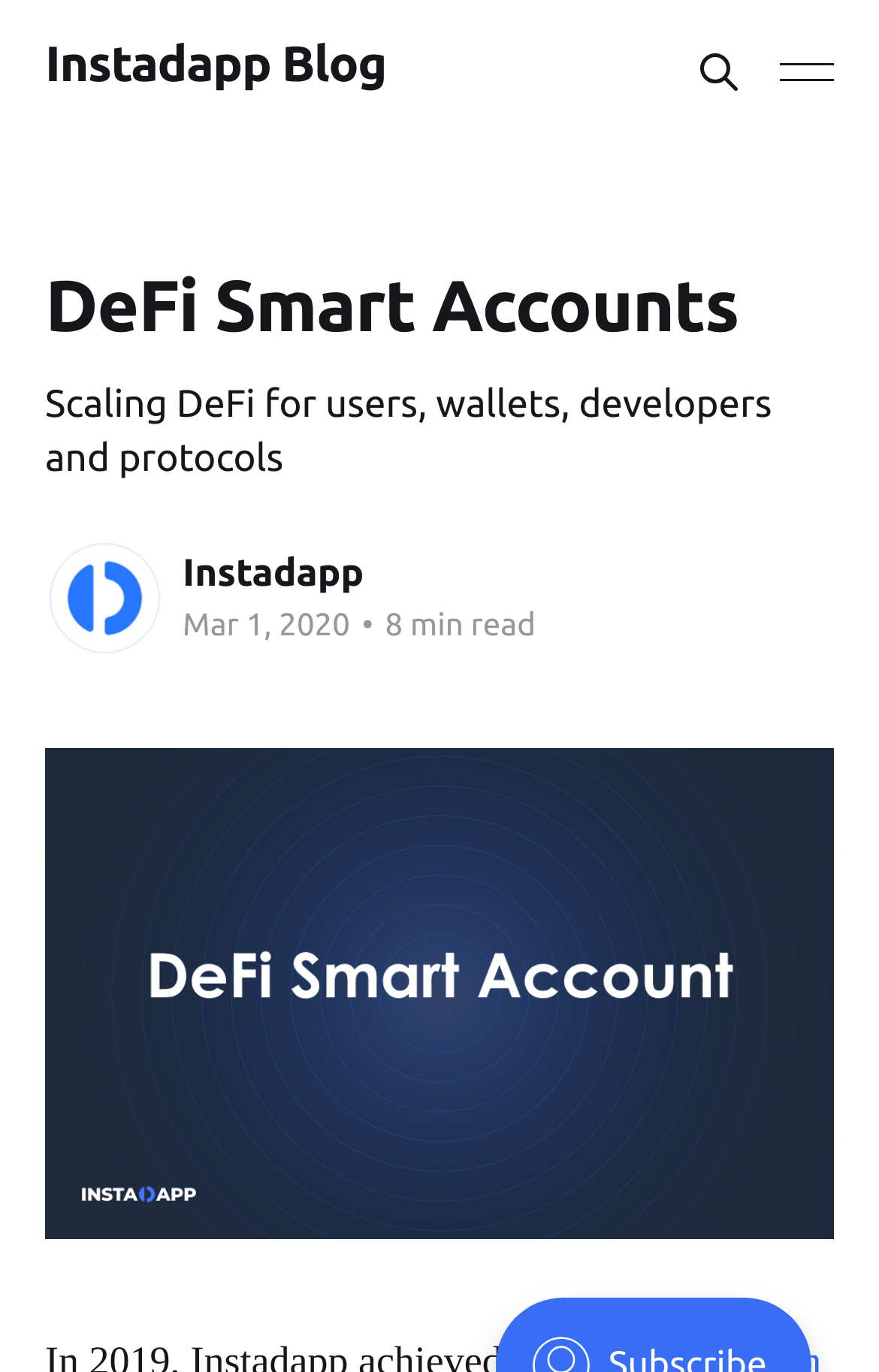Construct a thorough caption encompassing all aspects of the webpage.

The webpage is about DeFi Smart Accounts, with a focus on scaling decentralized finance for various stakeholders. At the top left, there is a link to the "Instadapp Blog". Next to it, on the right, is a search button with a magnifying glass icon. Further to the right, there is another button with no text.

Below these elements, the main content area begins. It is headed by a large header that reads "DeFi Smart Accounts" in bold font. Below the header, there is a subheading that summarizes the purpose of DeFi Smart Accounts, which is to scale decentralized finance for users, wallets, developers, and protocols.

On the left side of the main content area, there is a section dedicated to Instadapp, with a link to the Instadapp website and an image of the Instadapp logo. Next to it, there is a heading that reads "Instadapp" and another link to the Instadapp website. Below these elements, there is a timestamp indicating that the content was published on March 1, 2020, and a note that the article takes 8 minutes to read.

The main content area also features a large image that takes up most of the space, with a caption that reads "DeFi Smart Accounts".